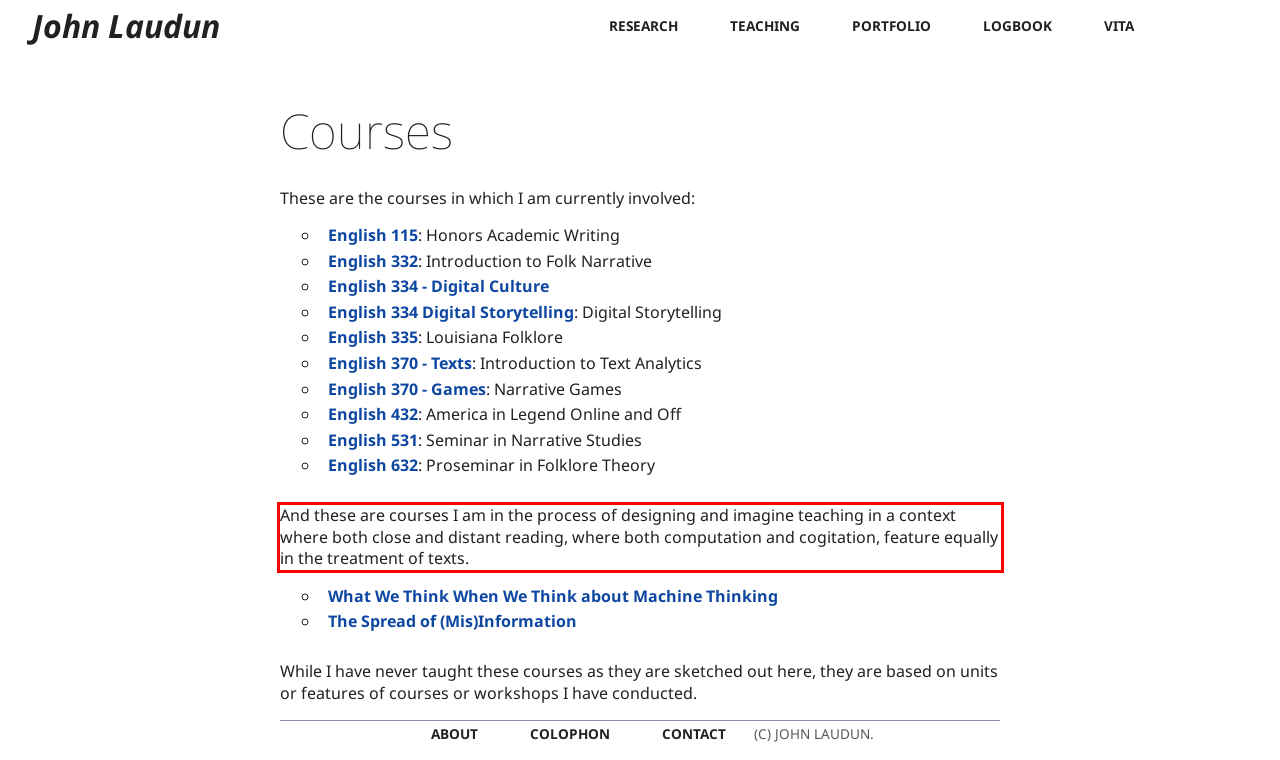Look at the screenshot of the webpage, locate the red rectangle bounding box, and generate the text content that it contains.

And these are courses I am in the process of designing and imagine teaching in a context where both close and distant reading, where both computation and cogitation, feature equally in the treatment of texts.